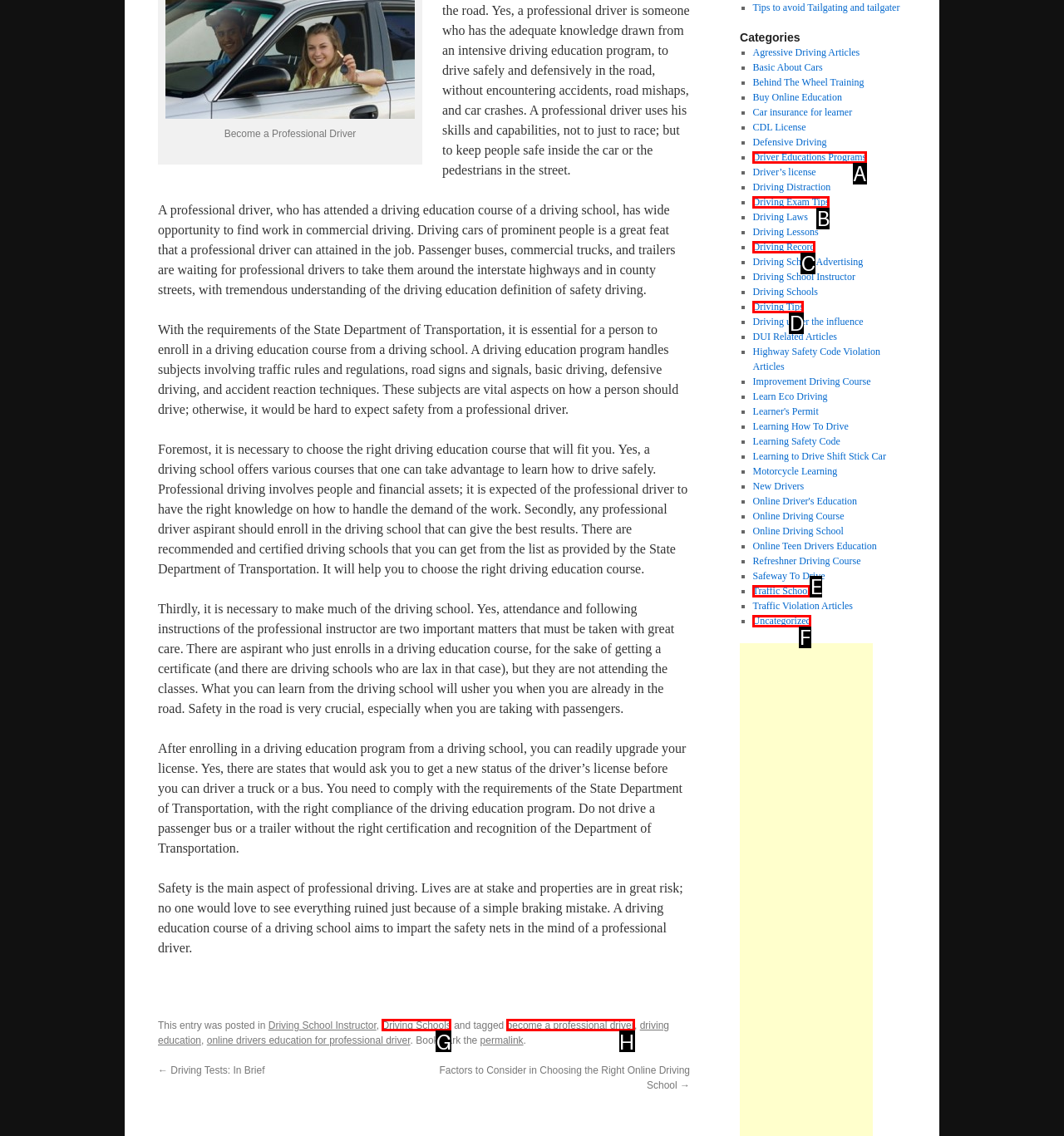Determine which option fits the element description: About Us
Answer with the option’s letter directly.

None